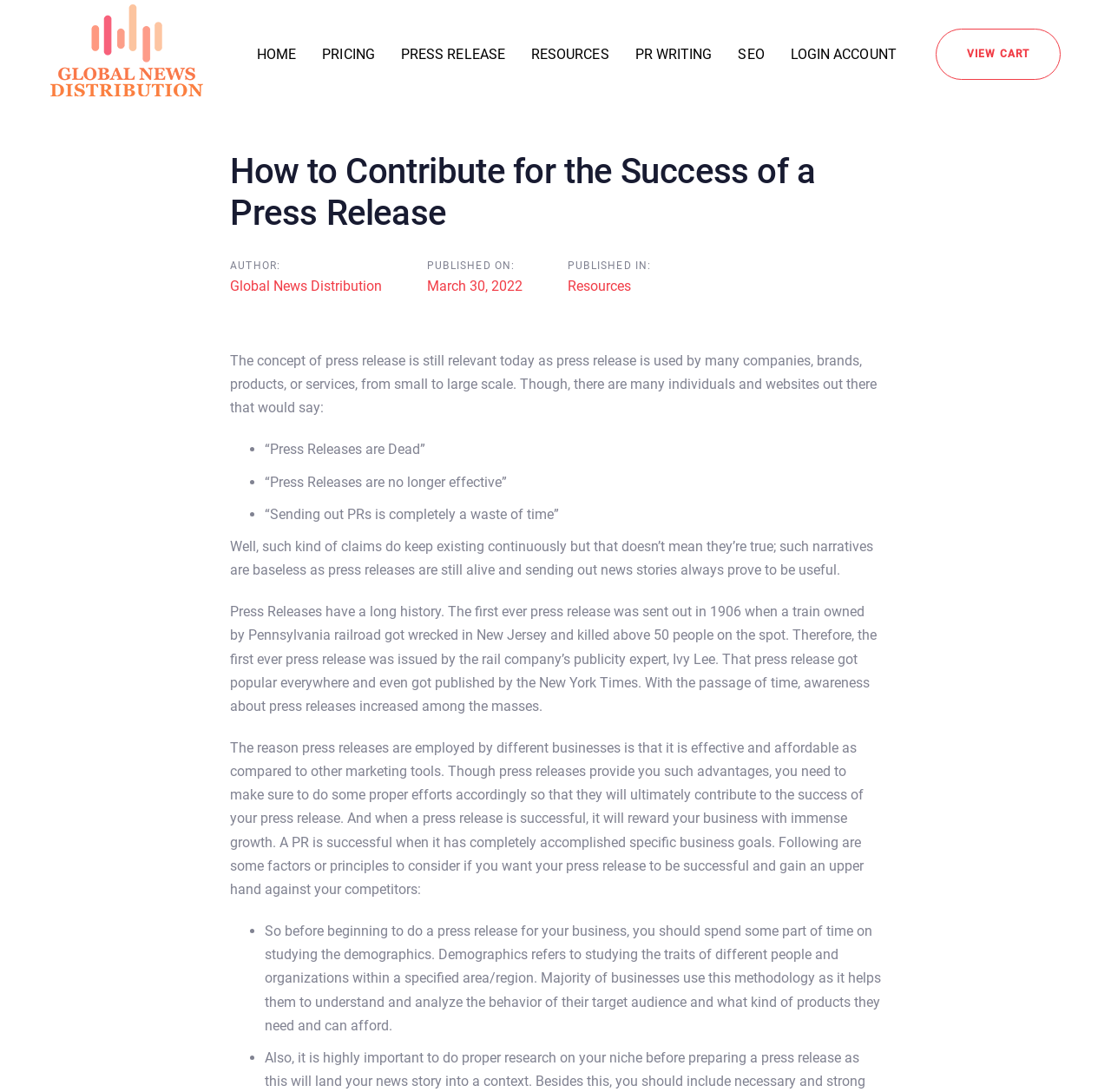Offer a detailed account of what is visible on the webpage.

The webpage is about how to contribute to the success of a press release. At the top, there is a navigation bar with 8 links: "Global News Distribution", "HOME", "PRICING", "PRESS RELEASE", "RESOURCES", "PR WRITING", "SEO", and "LOGIN ACCOUNT". To the right of the navigation bar, there is a "VIEW CART" link. 

Below the navigation bar, there is an advertisement iframe that takes up most of the width of the page. Within the iframe, there is a header section with a title "How to Contribute for the Success of a Press Release" and some metadata, including the author, publication date, and publication location.

The main content of the page is a long article that discusses the relevance of press releases in today's digital age. The article starts by mentioning that some people claim that press releases are no longer effective, but argues that such claims are baseless. It then provides a brief history of press releases, dating back to 1906, and explains why businesses use them as a marketing tool.

The article goes on to discuss the importance of making efforts to ensure the success of a press release, and lists some factors to consider, including studying demographics to understand the target audience. The article is divided into sections using list markers, and the text is written in a formal and informative tone.